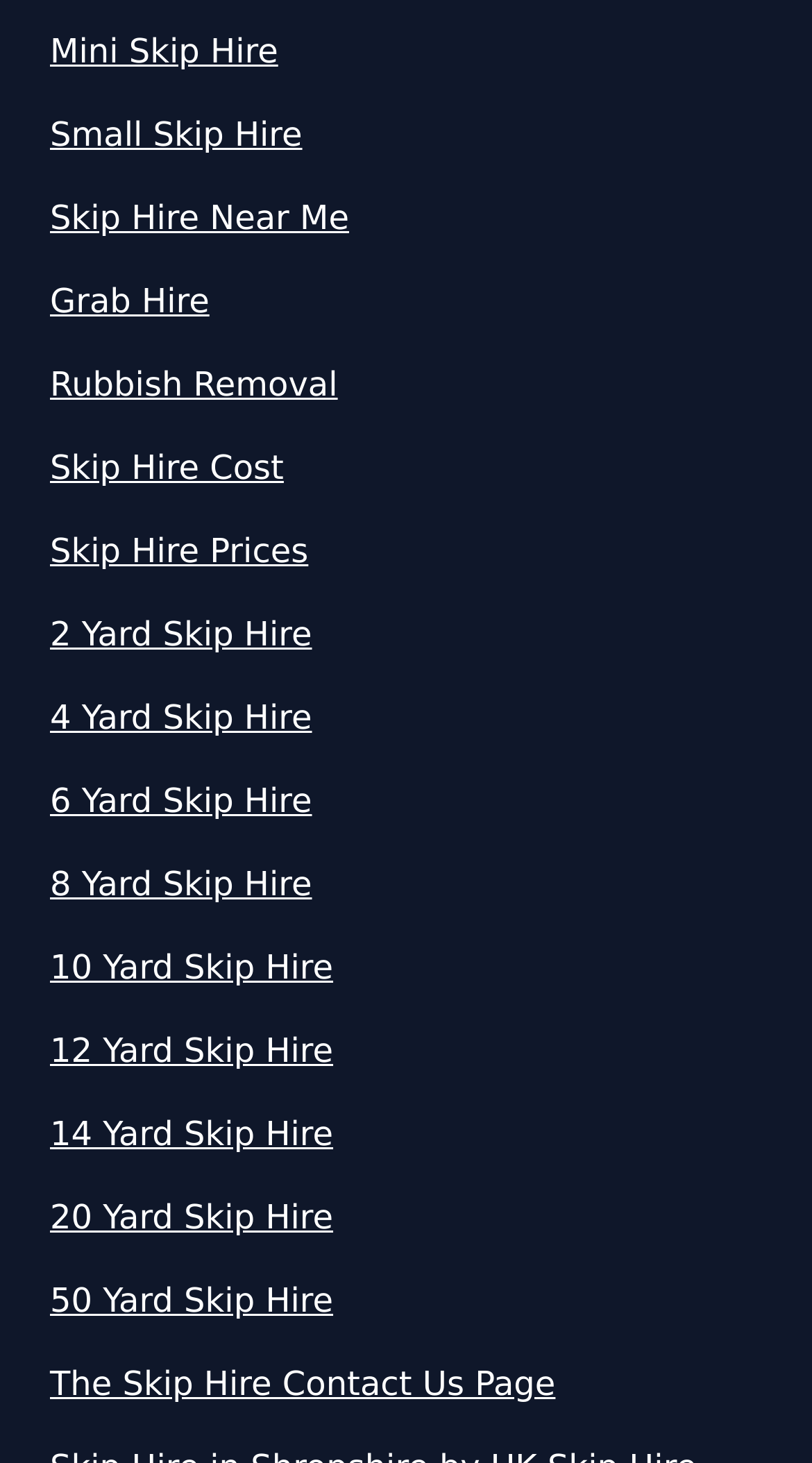Find the bounding box coordinates of the element to click in order to complete the given instruction: "Click the 'Quick Find' button."

None